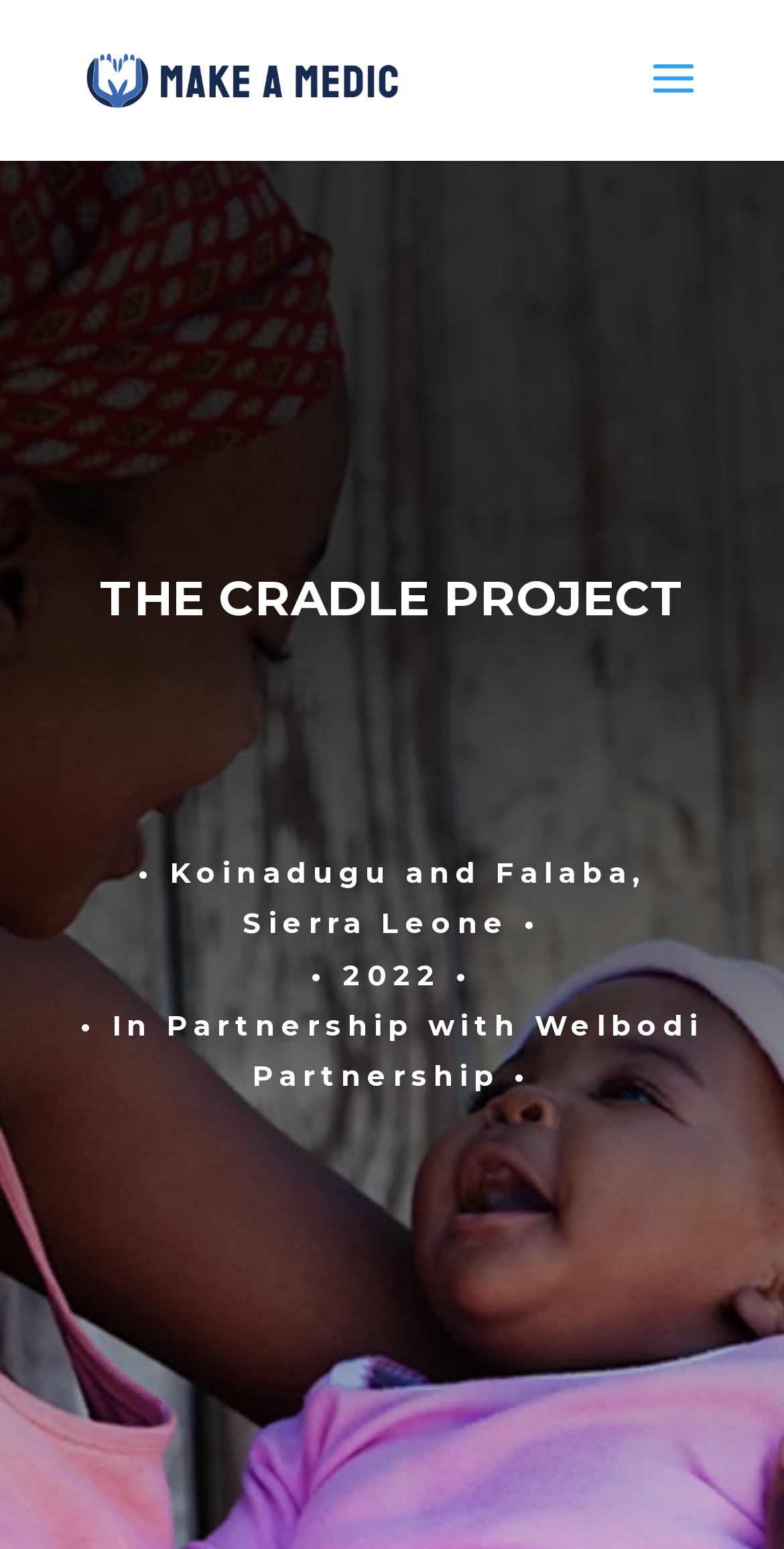Bounding box coordinates must be specified in the format (top-left x, top-left y, bottom-right x, bottom-right y). All values should be floating point numbers between 0 and 1. What are the bounding box coordinates of the UI element described as: alt="Make a Medic"

[0.11, 0.037, 0.51, 0.062]